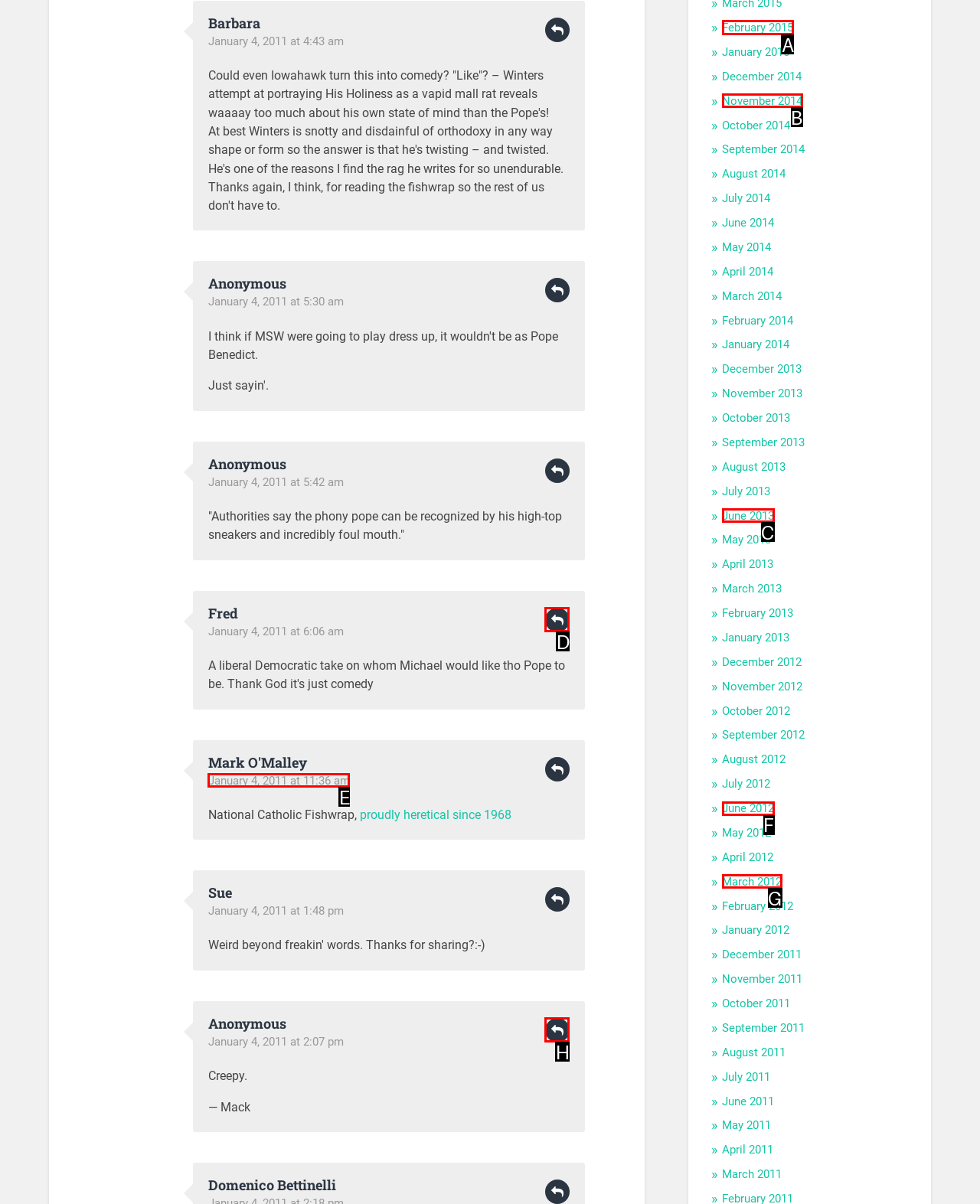Identify the letter of the UI element needed to carry out the task: View the 'Popular Foods To Reheat' article
Reply with the letter of the chosen option.

None